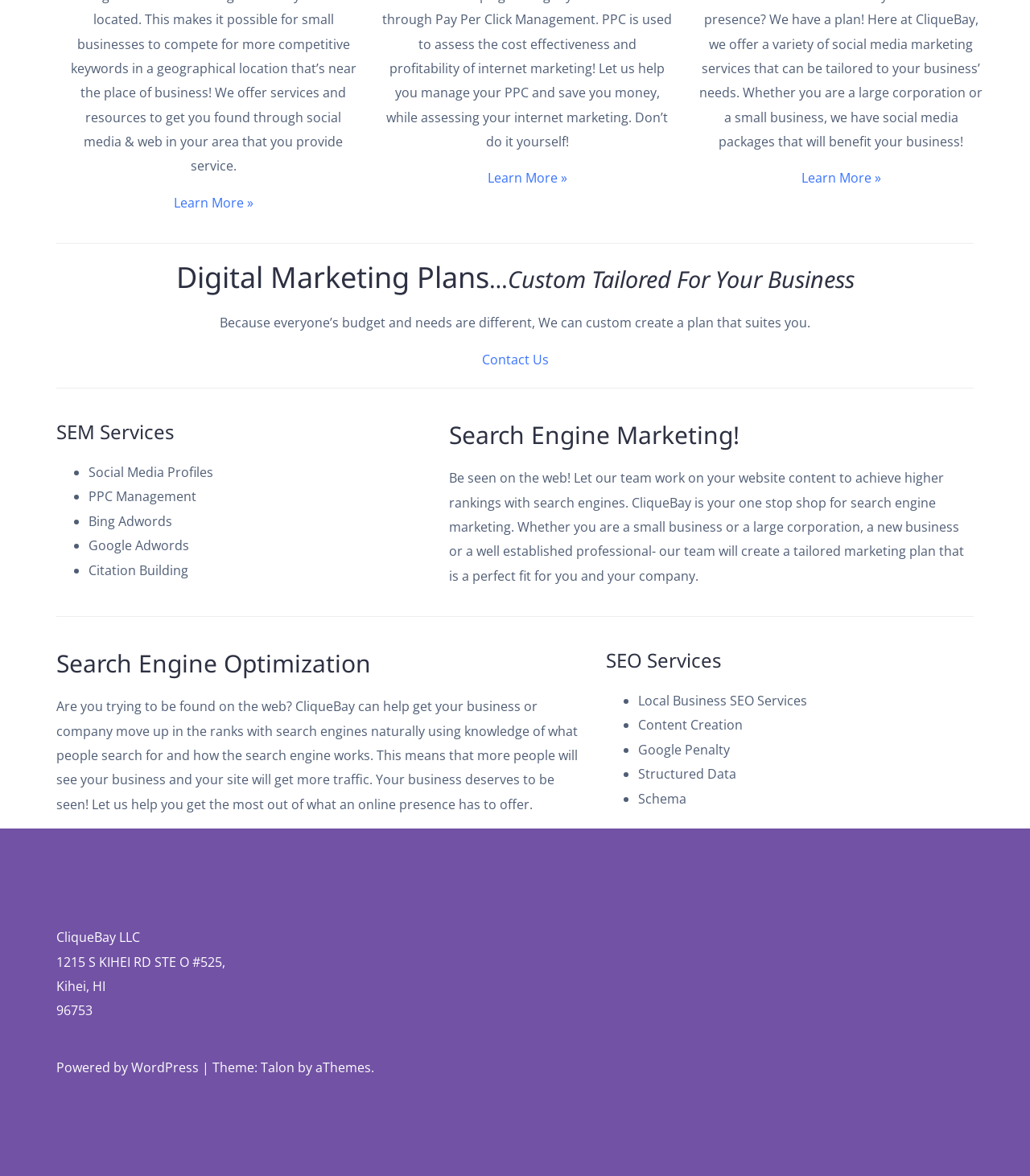Please provide the bounding box coordinates for the UI element as described: "Talon". The coordinates must be four floats between 0 and 1, represented as [left, top, right, bottom].

[0.253, 0.9, 0.286, 0.915]